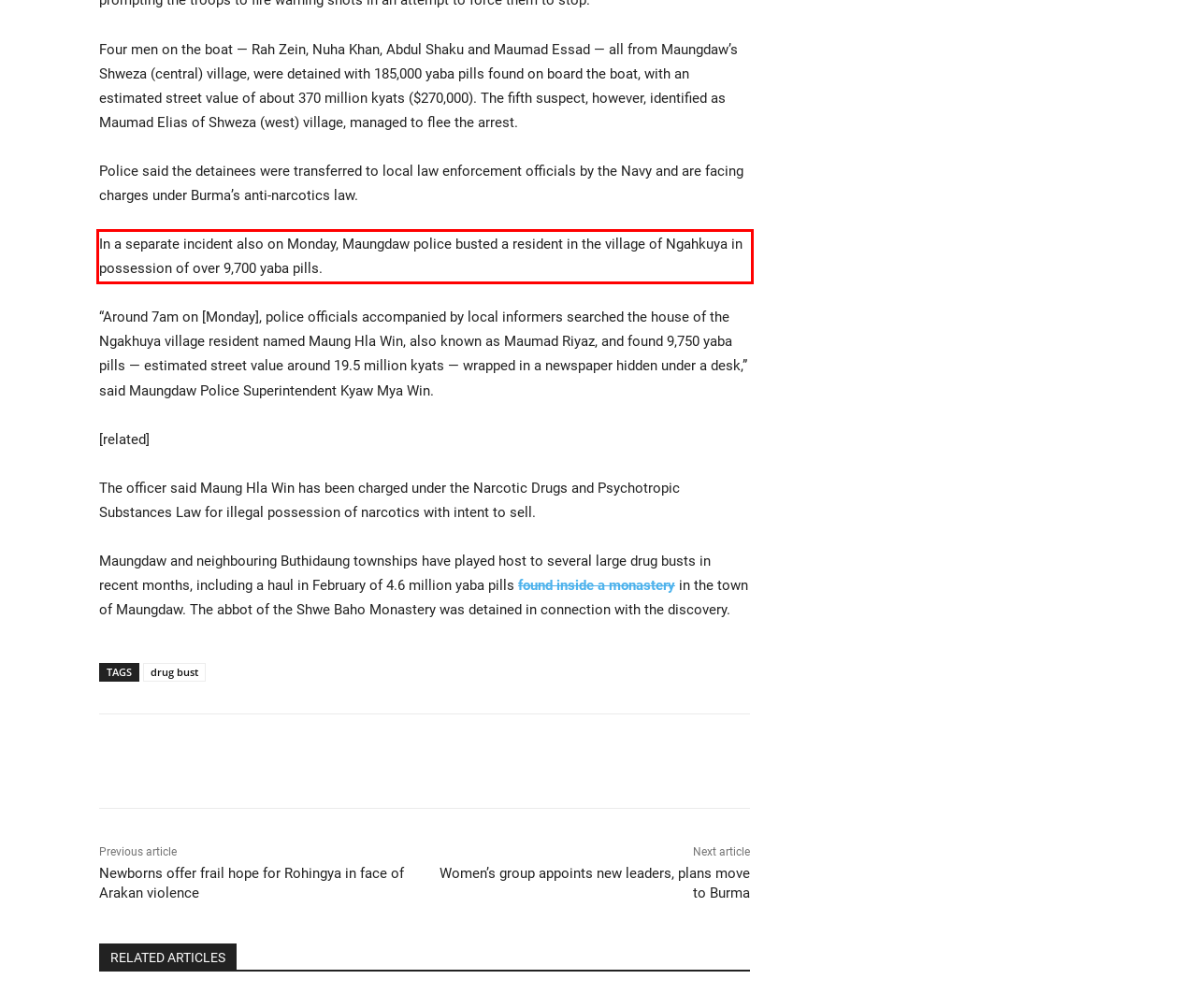View the screenshot of the webpage and identify the UI element surrounded by a red bounding box. Extract the text contained within this red bounding box.

In a separate incident also on Monday, Maungdaw police busted a resident in the village of Ngahkuya in possession of over 9,700 yaba pills.